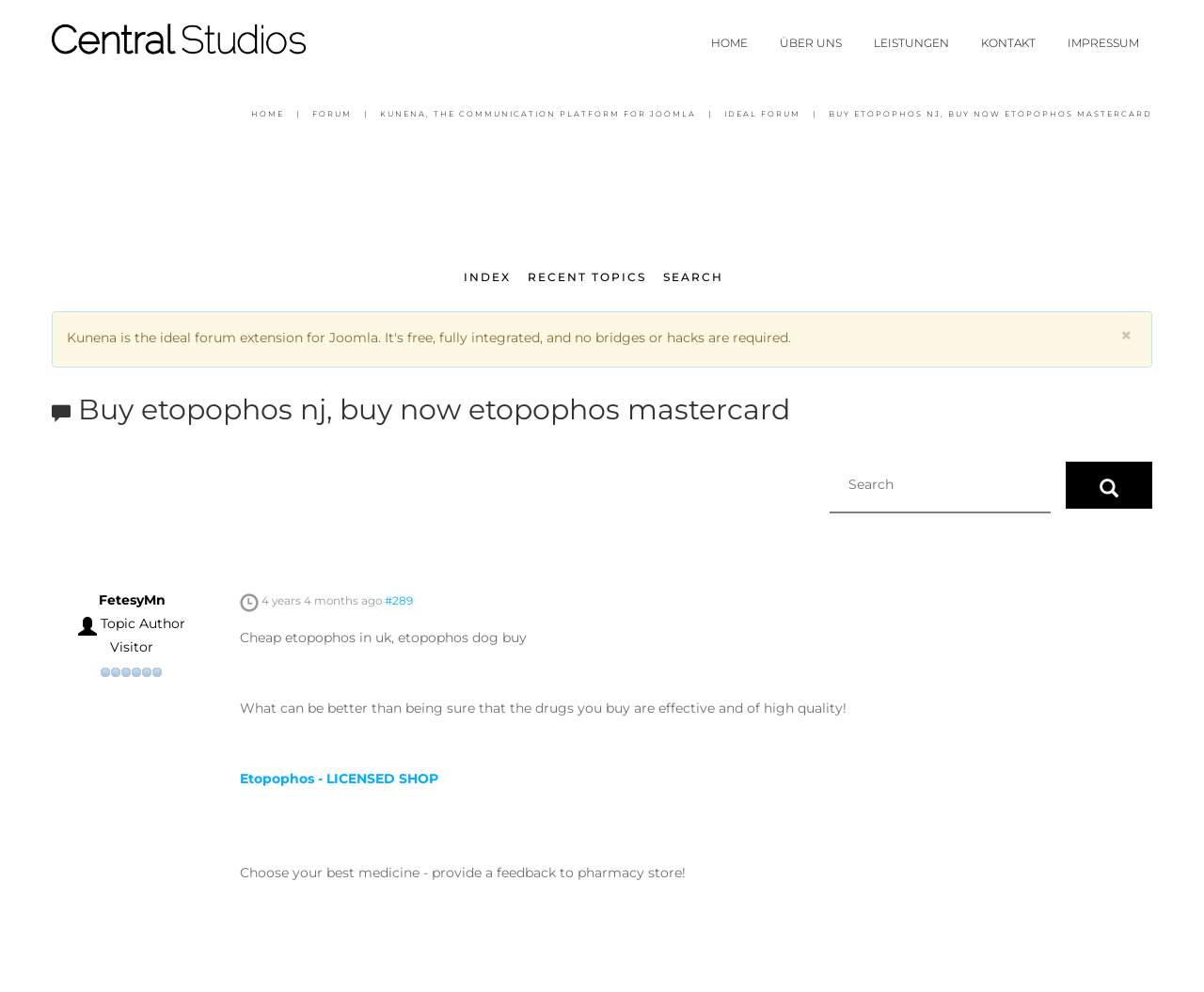Show the bounding box coordinates of the region that should be clicked to follow the instruction: "Click on the 'Etopophos - LICENSED SHOP' link."

[0.199, 0.777, 0.364, 0.794]